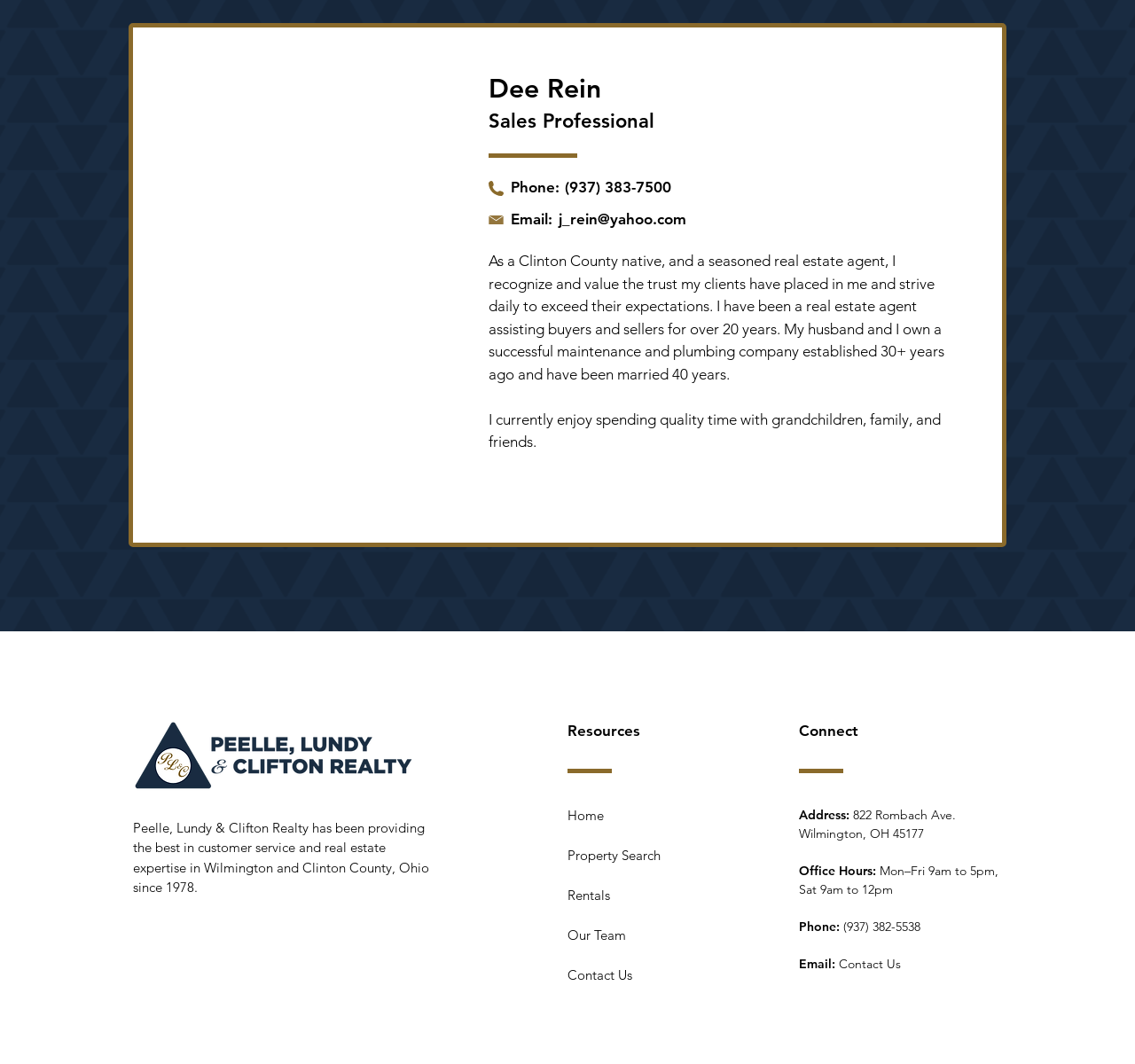What are the office hours of the realty company?
Could you please answer the question thoroughly and with as much detail as possible?

The office hours of the realty company can be found in the StaticText element with the text 'Mon–Fri 9am to 5pm, Sat 9am to 12pm' which is located in the 'Connect' section.